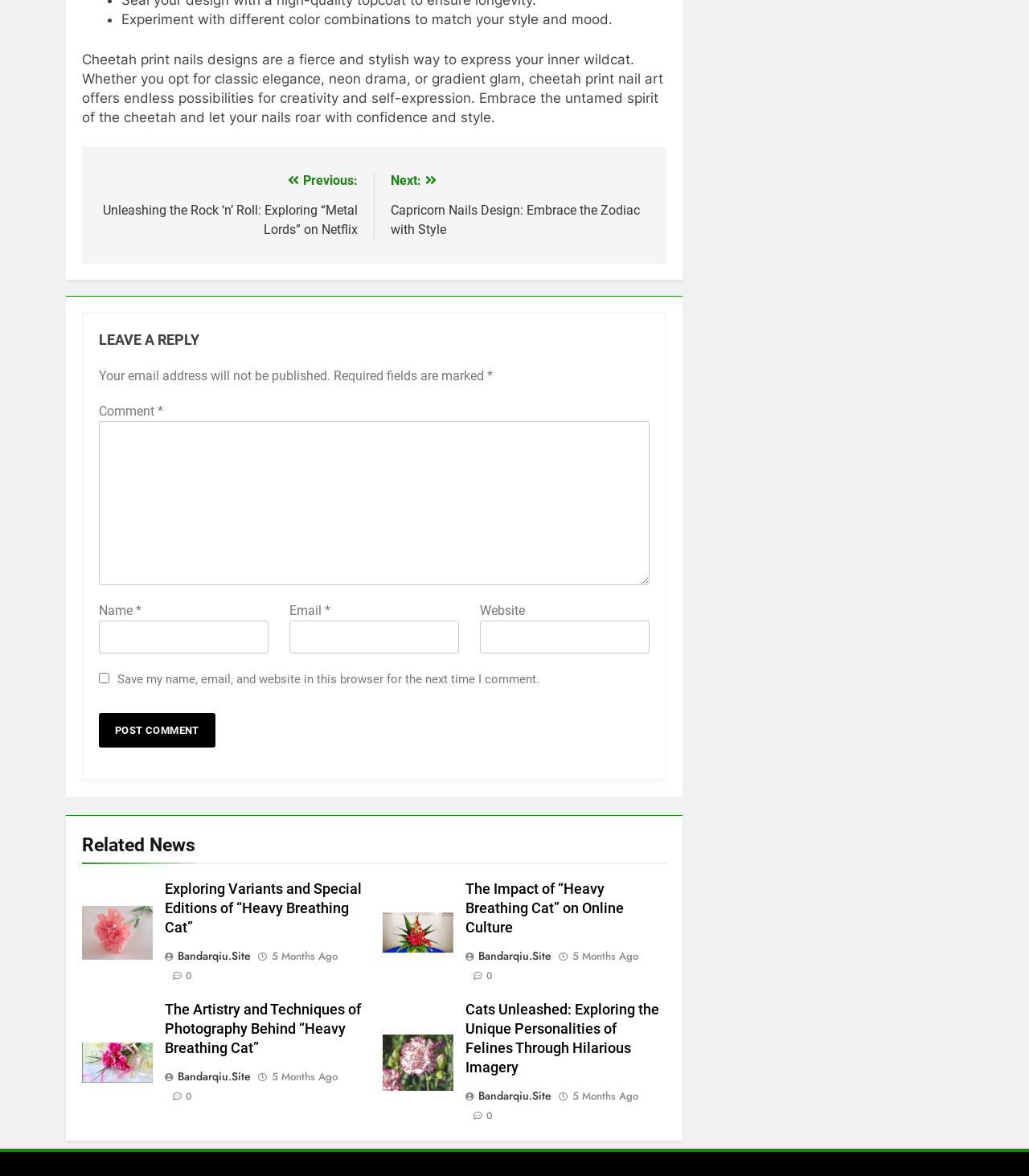Provide the bounding box coordinates for the area that should be clicked to complete the instruction: "Leave a reply".

[0.096, 0.28, 0.631, 0.298]